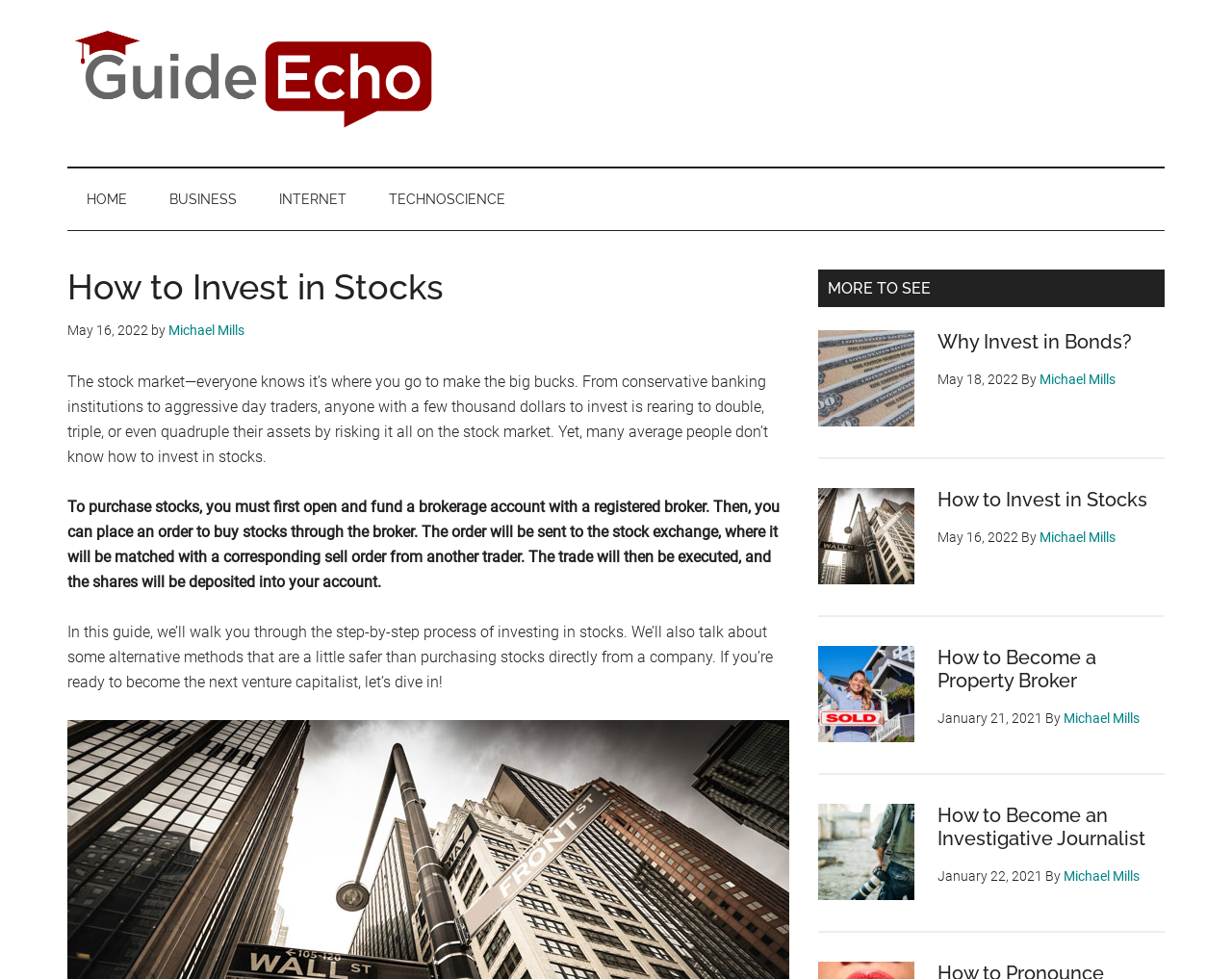Please provide the bounding box coordinates for the element that needs to be clicked to perform the instruction: "Click on 'How to Invest in Stocks'". The coordinates must consist of four float numbers between 0 and 1, formatted as [left, top, right, bottom].

[0.761, 0.498, 0.931, 0.522]